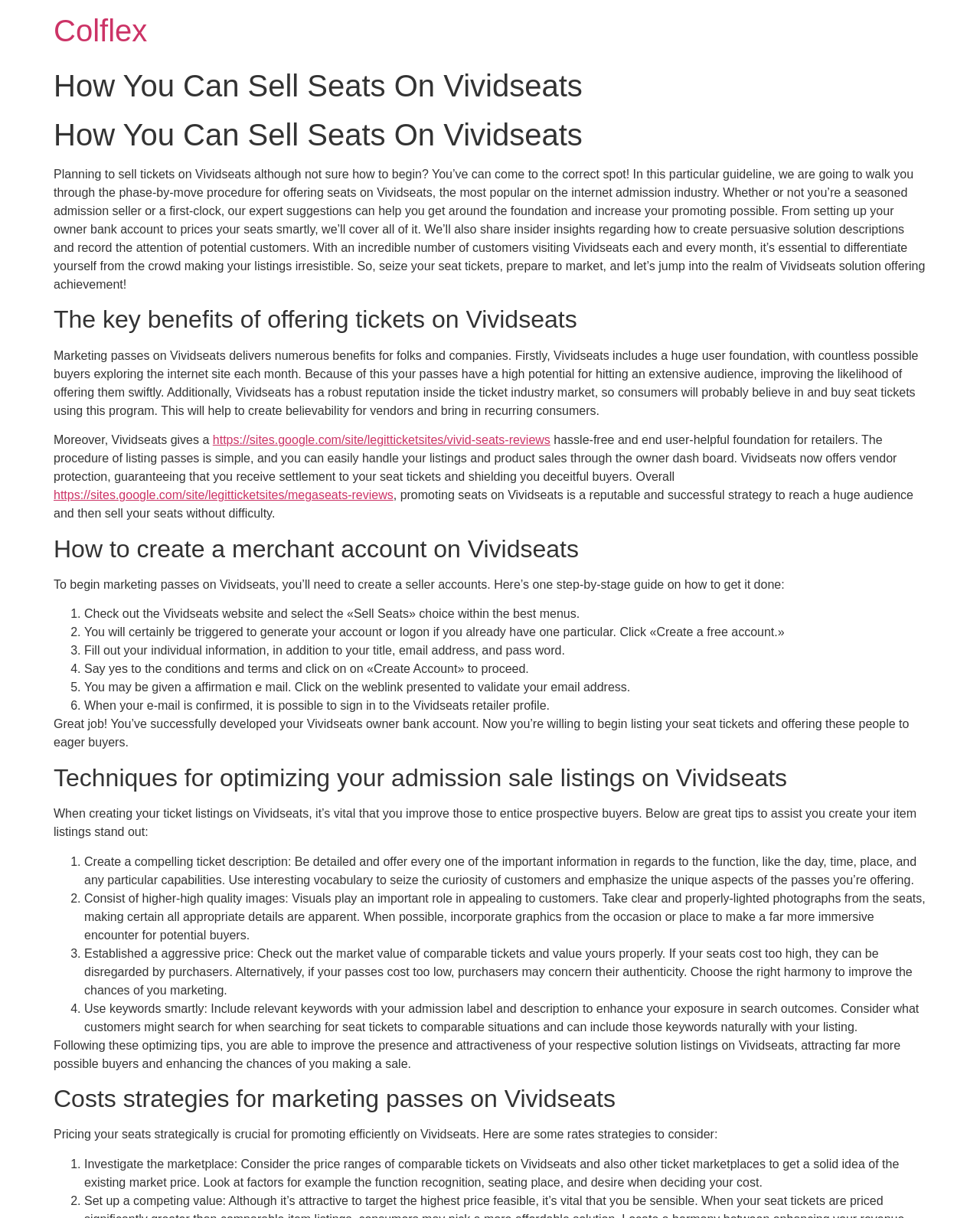What should you consider when pricing your tickets on Vividseats?
With the help of the image, please provide a detailed response to the question.

When pricing your tickets on Vividseats, you should consider the market price of comparable tickets on Vividseats and other ticket marketplaces. This is stated in the section 'Pricing strategies for marketing passes on Vividseats'.